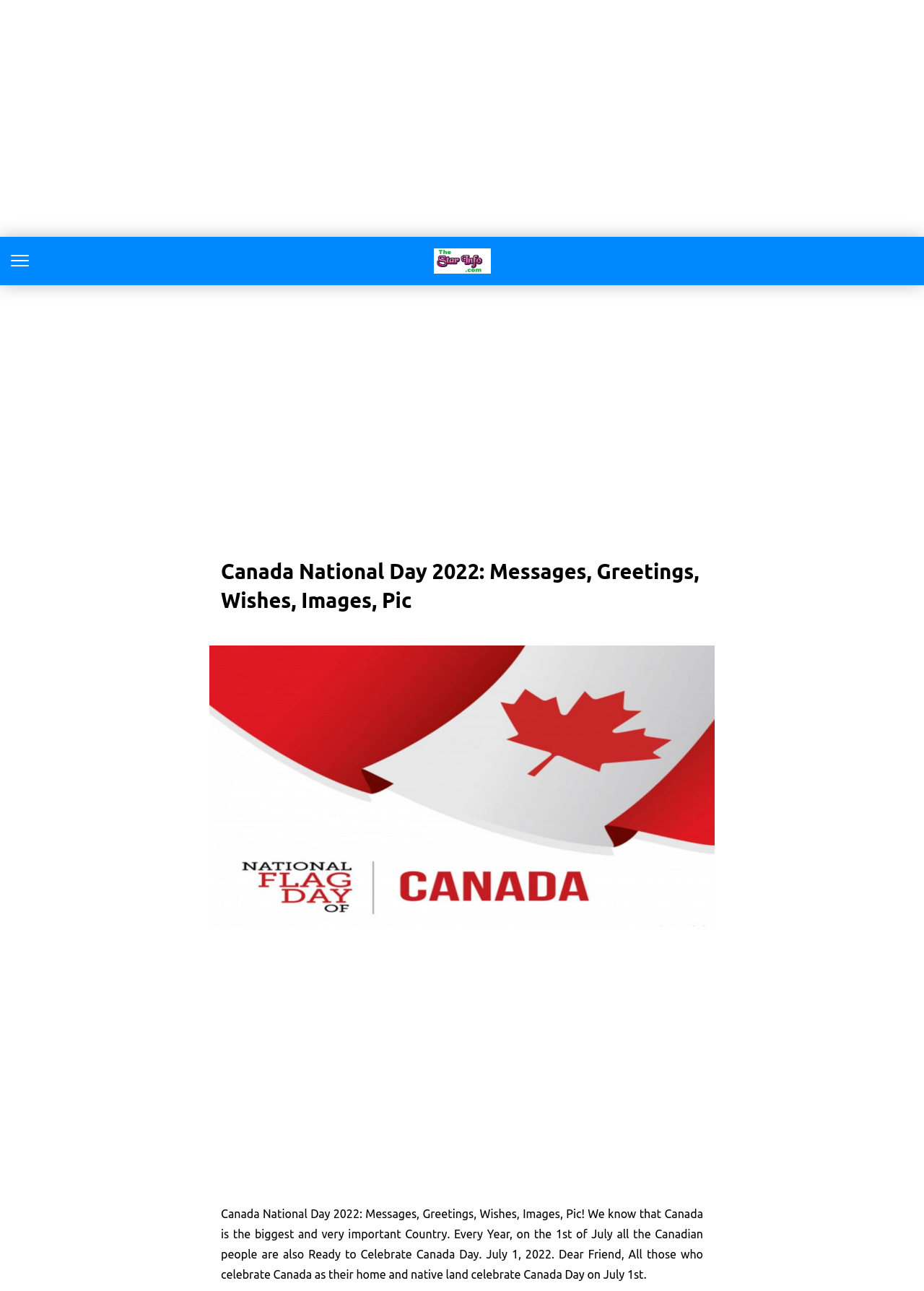What is the text of the webpage's headline?

Canada National Day 2022: Messages, Greetings, Wishes, Images, Pic